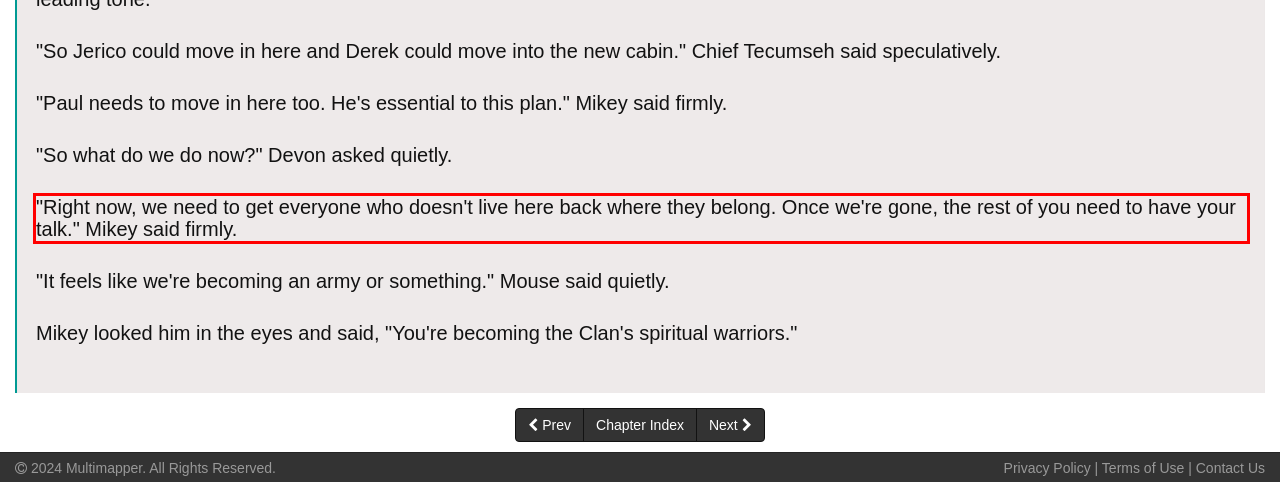Please extract the text content from the UI element enclosed by the red rectangle in the screenshot.

"Right now, we need to get everyone who doesn't live here back where they belong. Once we're gone, the rest of you need to have your talk." Mikey said firmly.